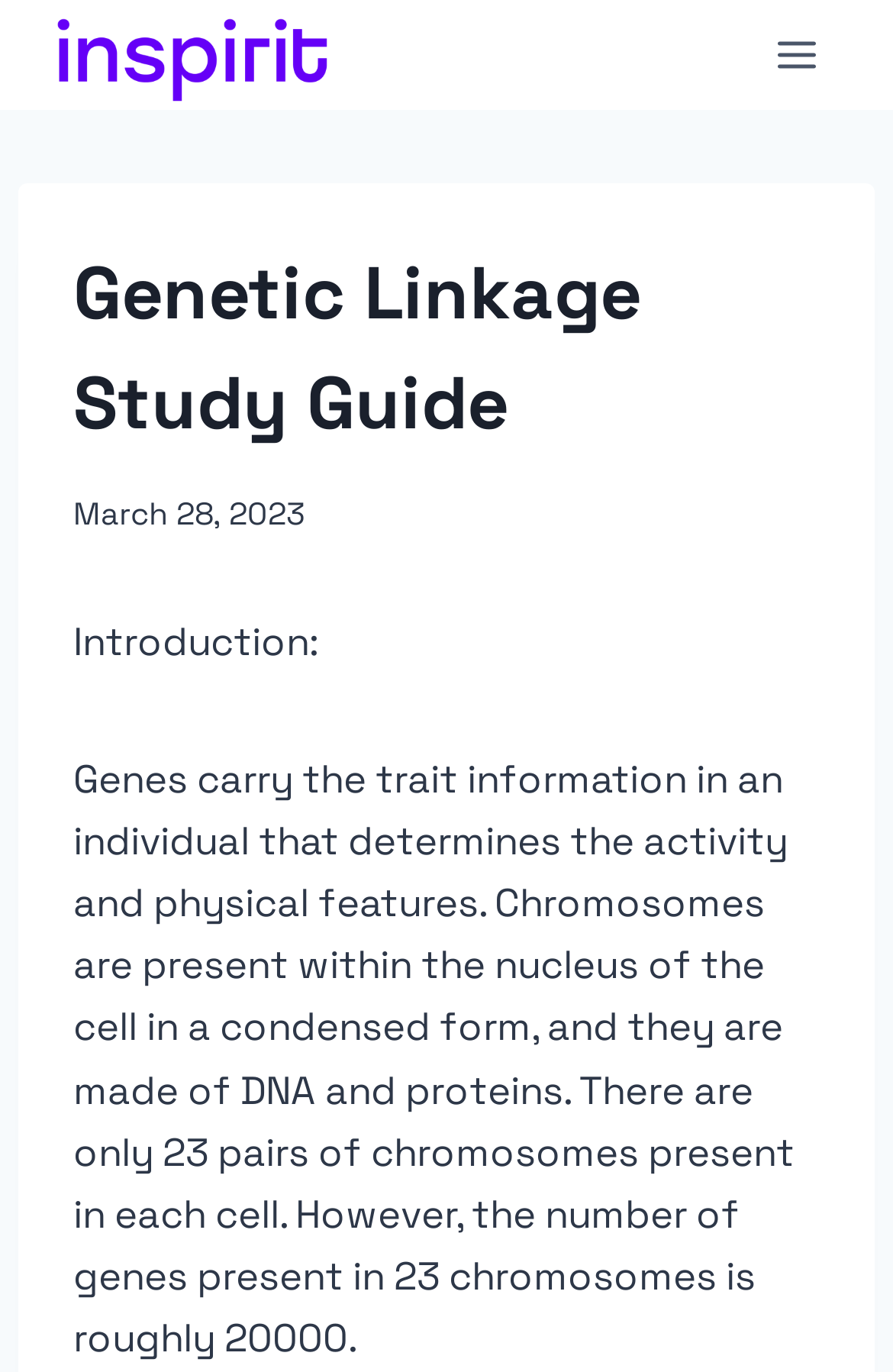Answer the question with a brief word or phrase:
What is the material that chromosomes are made of?

DNA and proteins